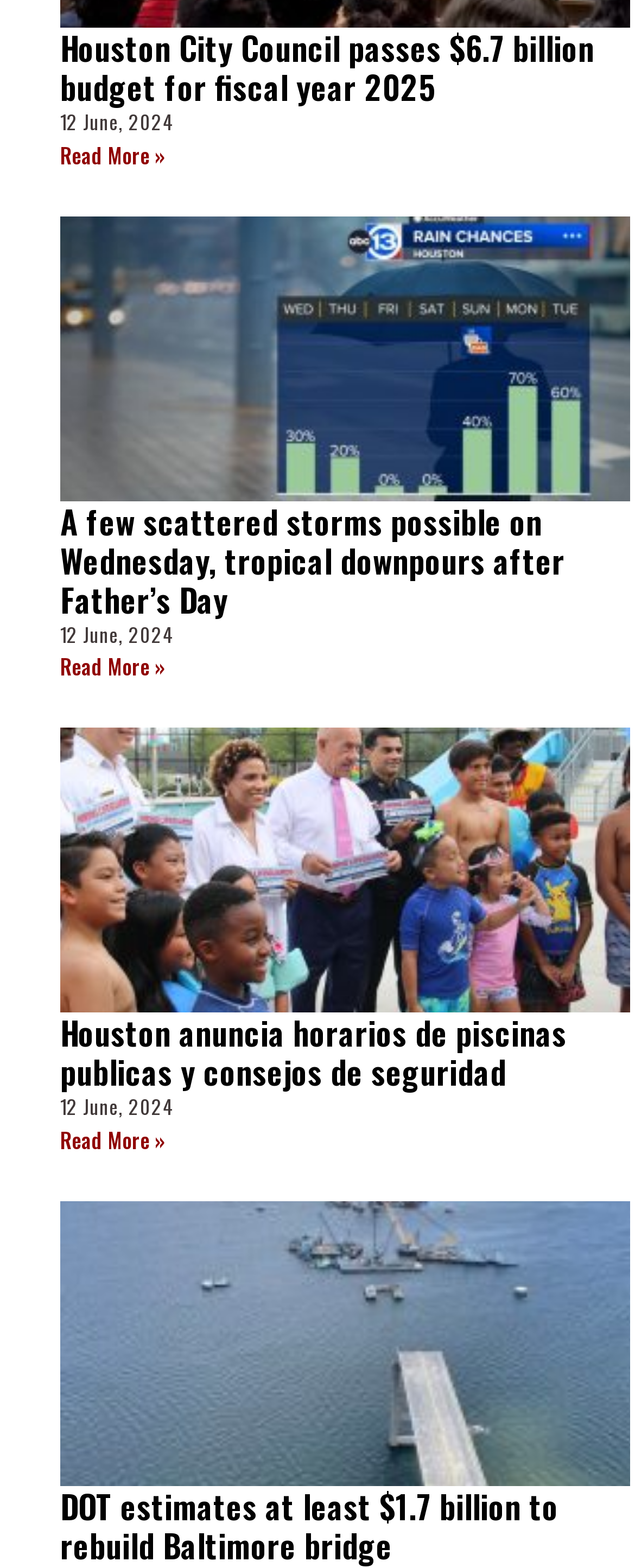Give a concise answer using one word or a phrase to the following question:
What is the date of the latest news?

12 June, 2024